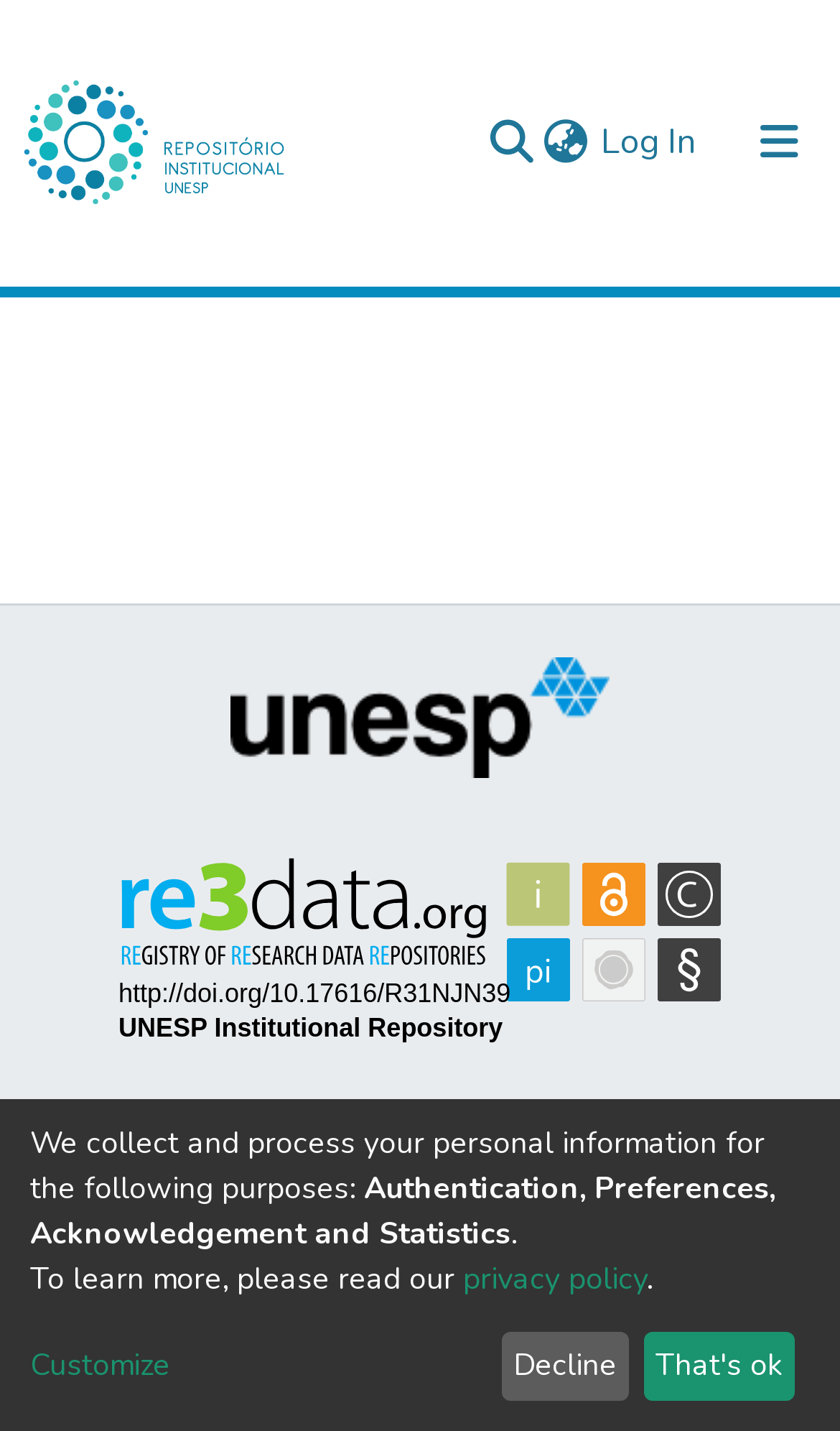Kindly respond to the following question with a single word or a brief phrase: 
How many navigation bars are on this webpage?

2